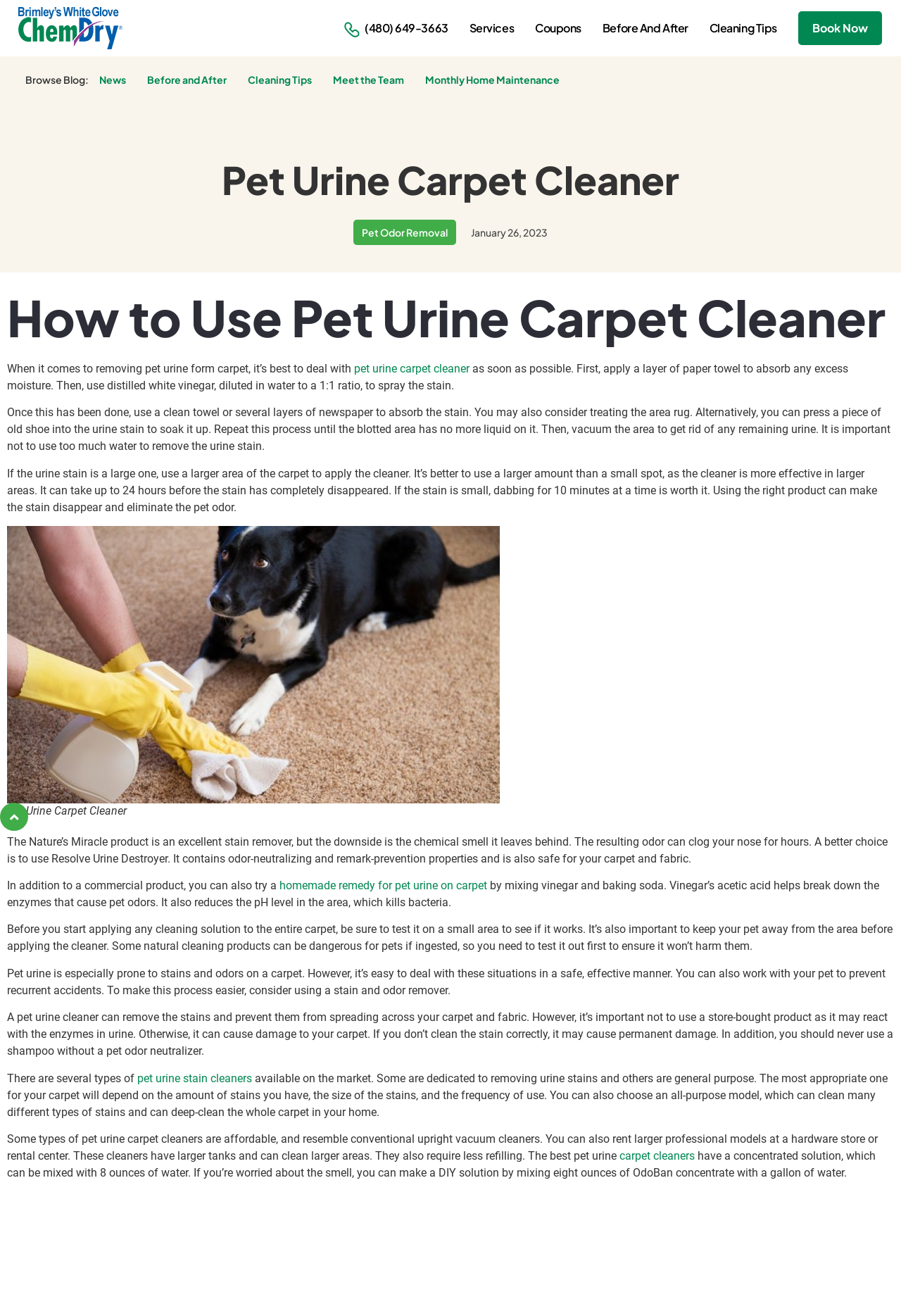What is the recommended ratio of water to white vinegar for pet urine stain removal?
Provide a well-explained and detailed answer to the question.

I found this information in the paragraph that explains how to use pet urine carpet cleaner, where it says 'use distilled white vinegar, diluted in water to a 1:1 ratio, to spray the stain'.